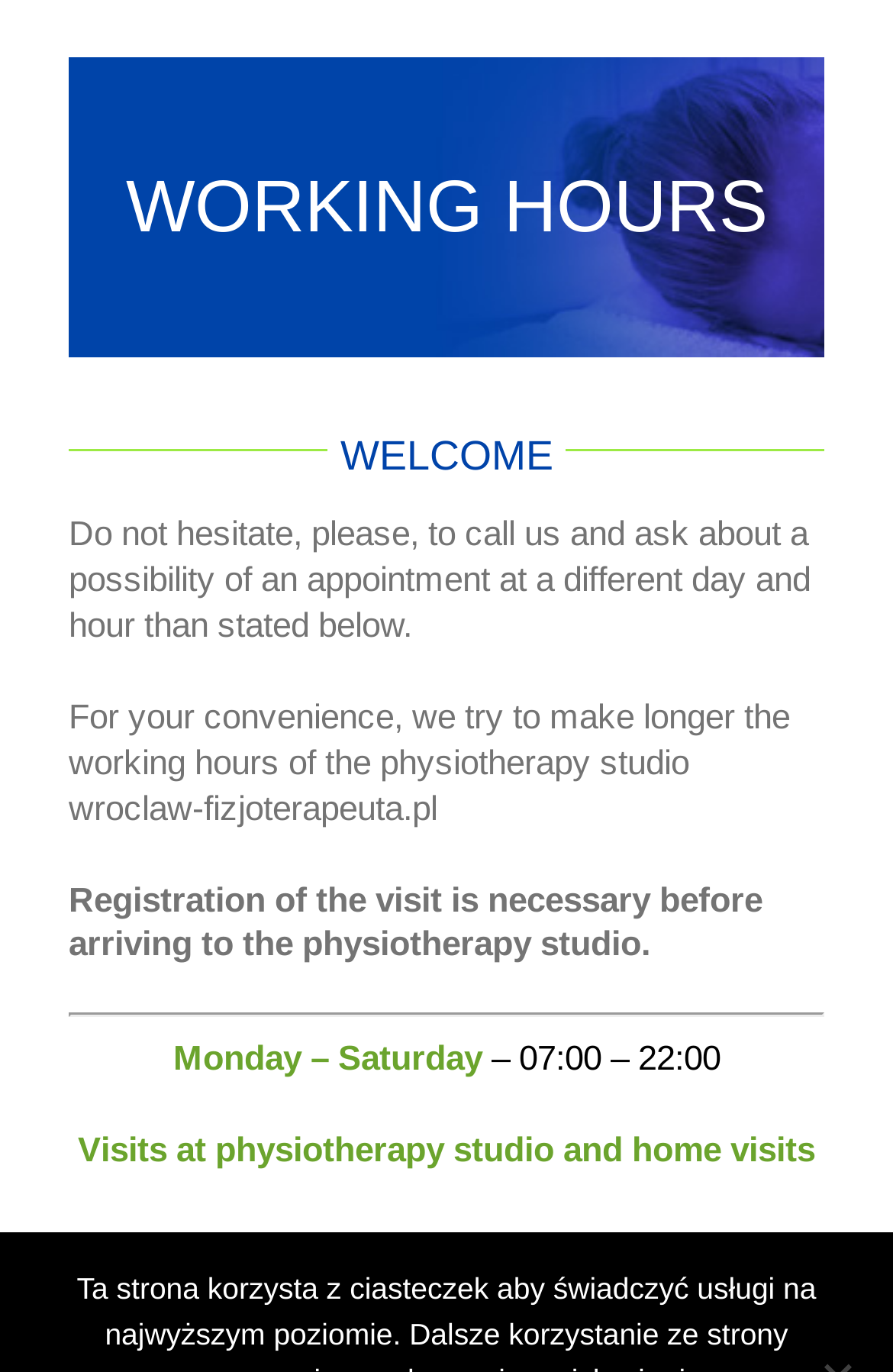What is the purpose of calling the physiotherapy studio?
Please respond to the question with as much detail as possible.

Based on the text 'Do not hesitate, please, to call us and ask about a possibility of an appointment at a different day and hour than stated below.', it is clear that the purpose of calling the physiotherapy studio is to inquire about the possibility of scheduling an appointment at a different time than what is listed.